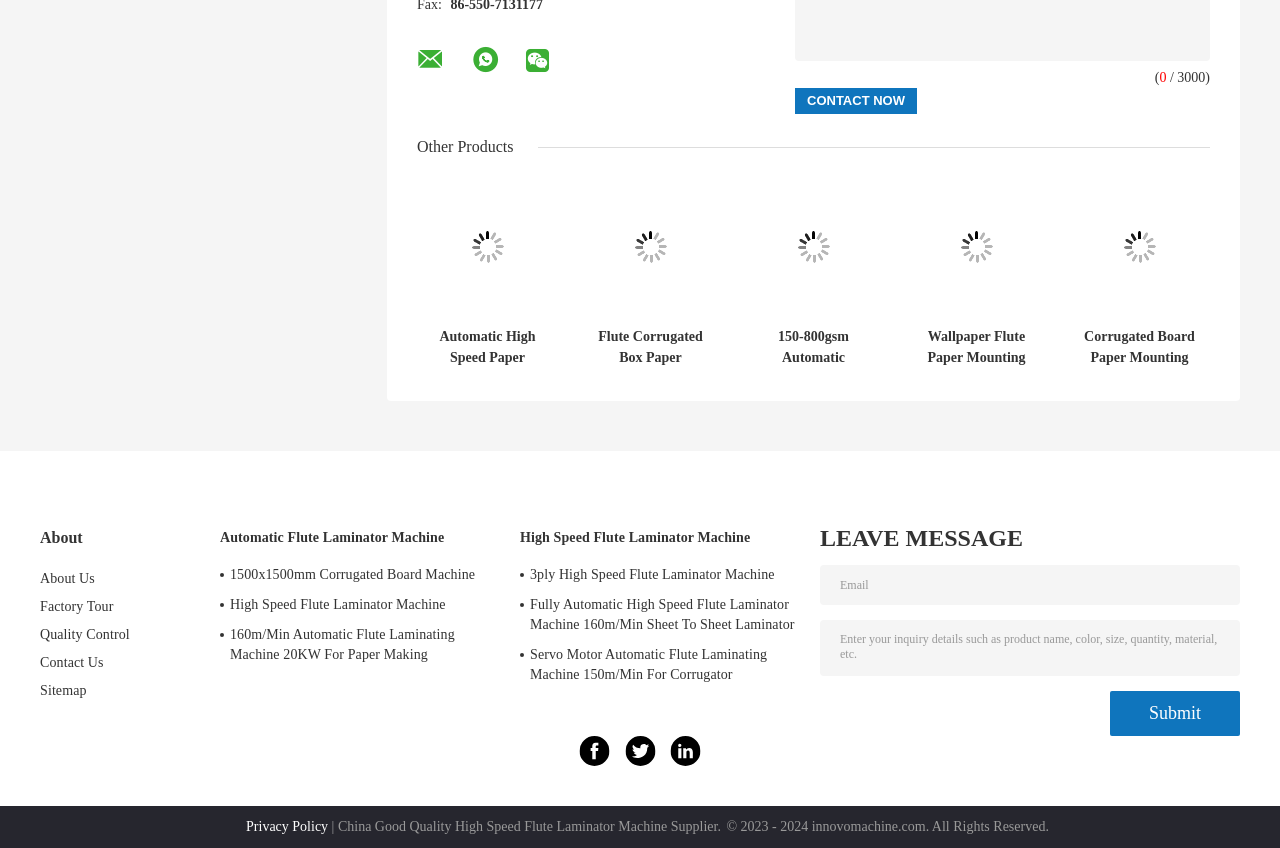Can you provide the bounding box coordinates for the element that should be clicked to implement the instruction: "Click the Contact Now button"?

[0.621, 0.104, 0.716, 0.134]